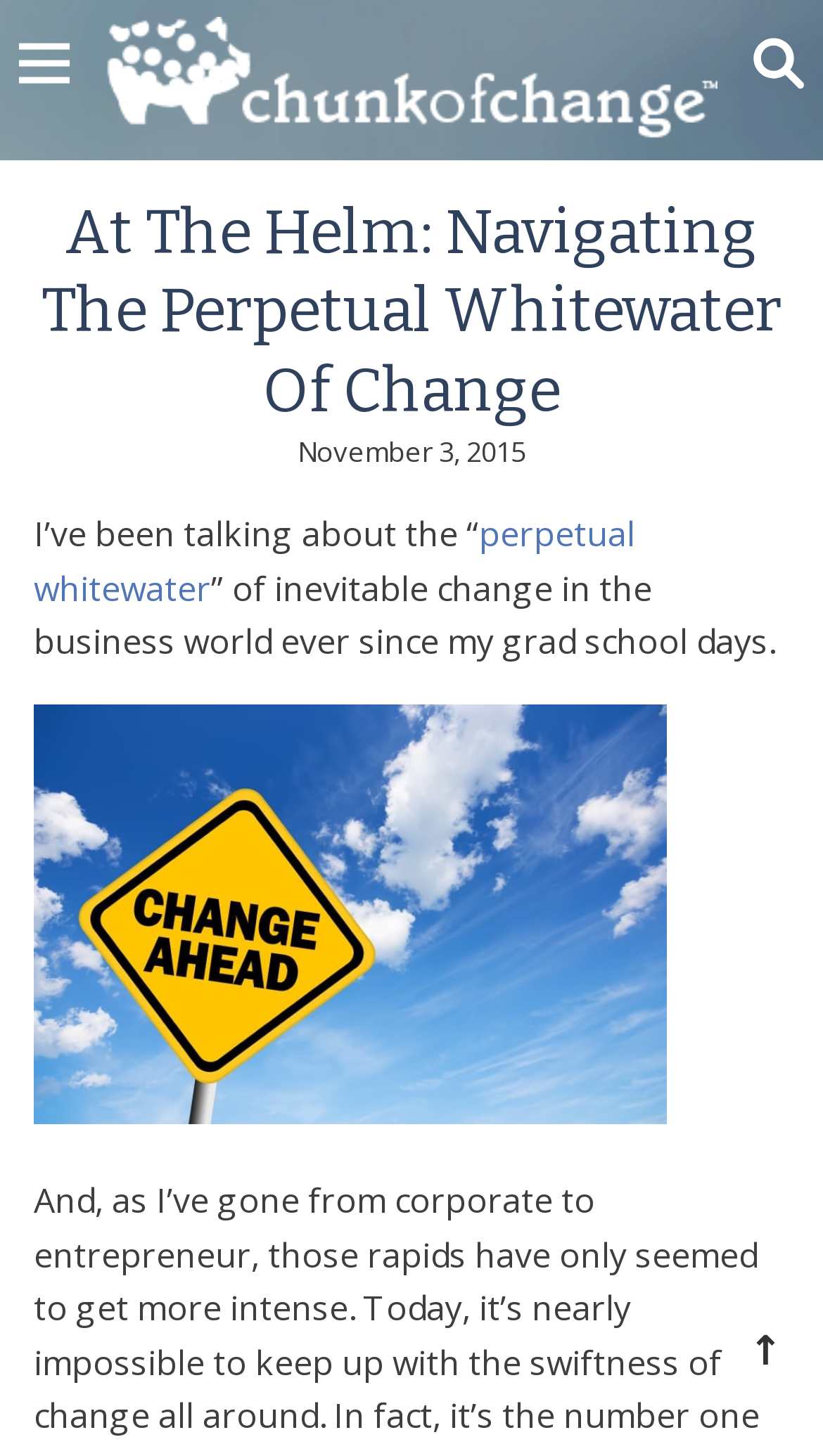Please specify the bounding box coordinates in the format (top-left x, top-left y, bottom-right x, bottom-right y), with values ranging from 0 to 1. Identify the bounding box for the UI component described as follows: ↑to top of page

[0.885, 0.91, 0.975, 0.948]